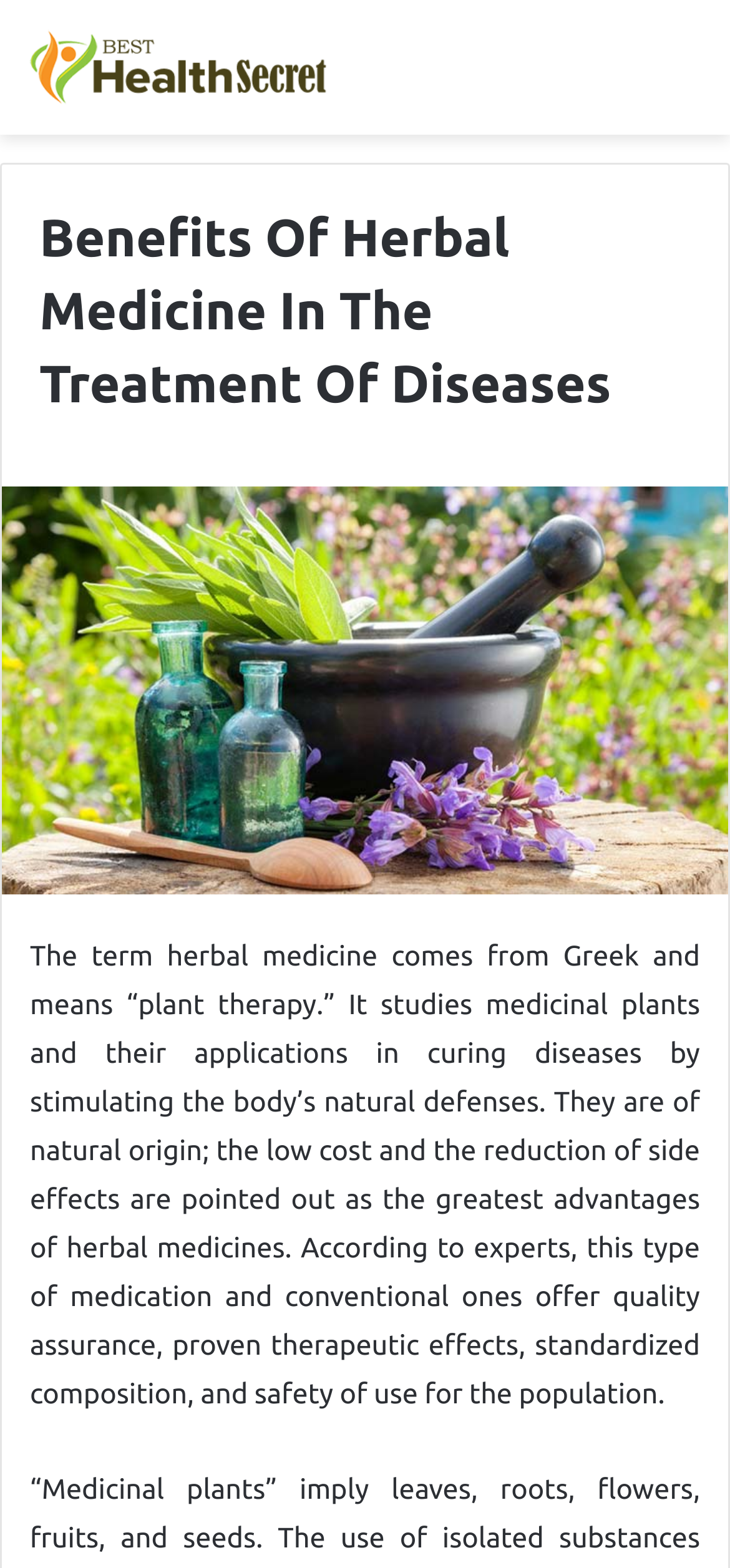What is the origin of herbal medicines?
Please utilize the information in the image to give a detailed response to the question.

The text explicitly states that herbal medicines are of natural origin, which is one of their key characteristics.